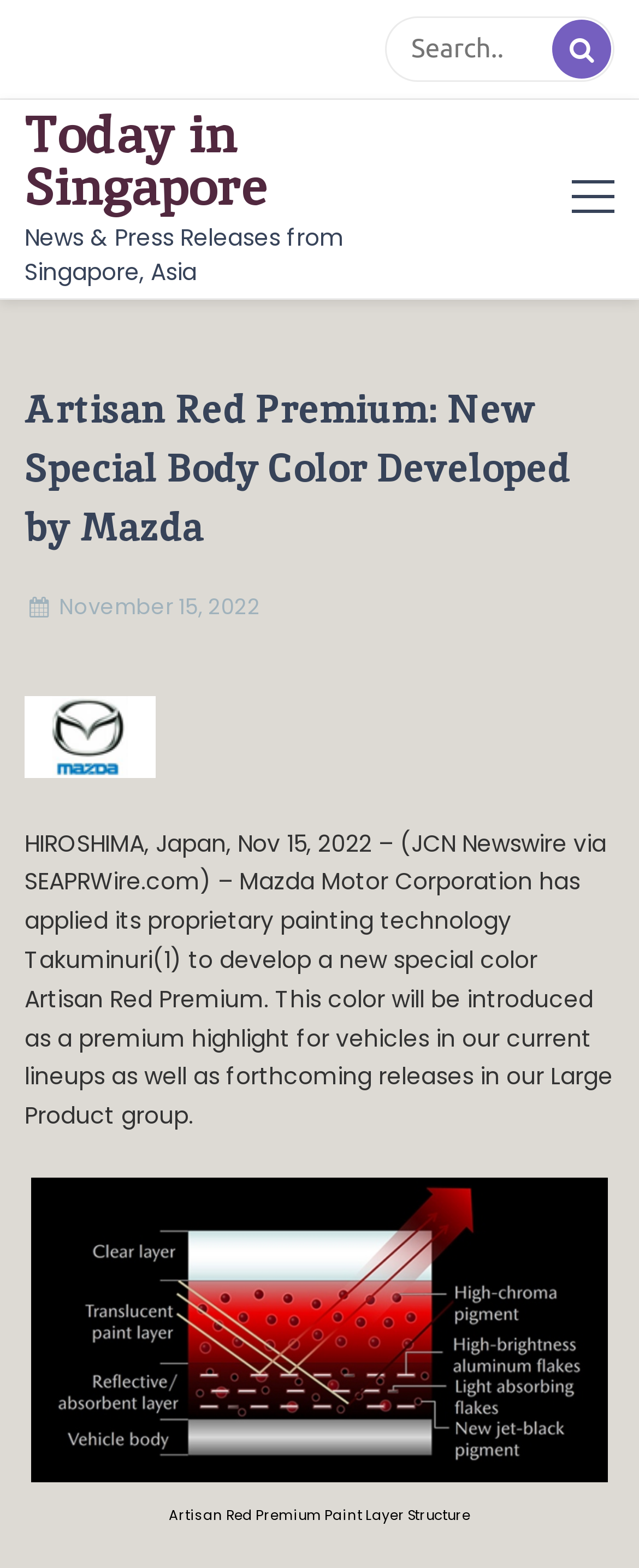What is the date of the press release?
Please provide a comprehensive answer based on the details in the screenshot.

I found the answer by looking at the link 'November 15, 2022' which is likely to be the date of the press release.